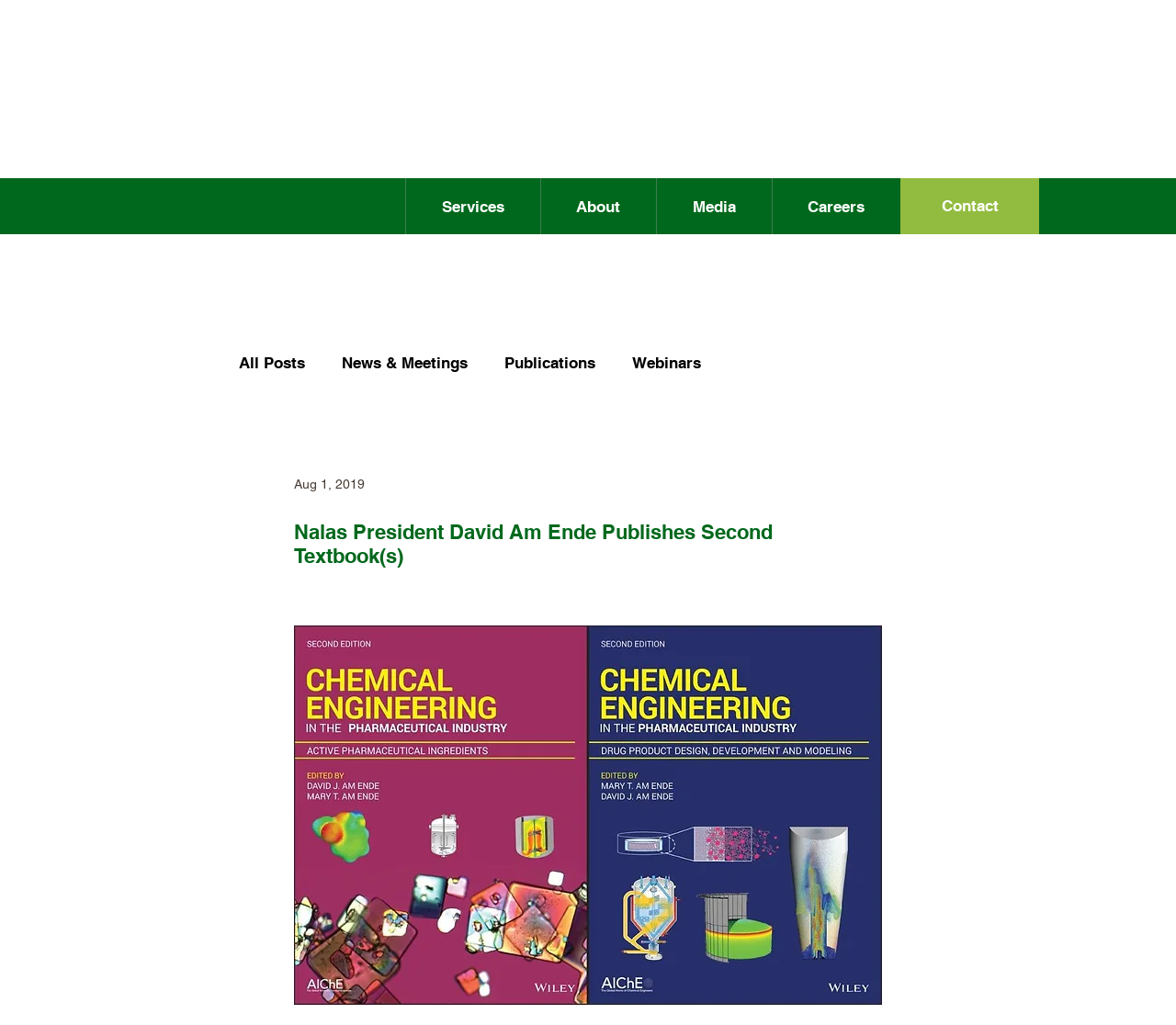Kindly determine the bounding box coordinates of the area that needs to be clicked to fulfill this instruction: "Go to the About page".

[0.459, 0.174, 0.558, 0.228]